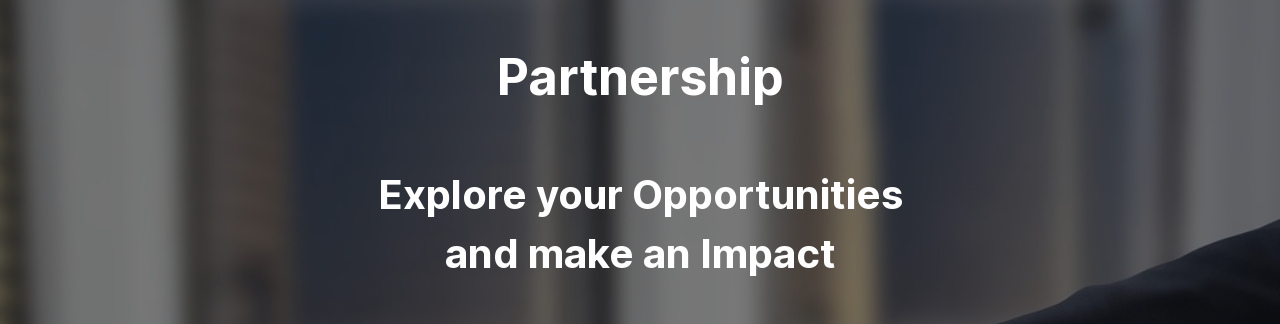Explain the image in a detailed and descriptive way.

The image features a bold, engaging header titled "Partnership," underscored by a motivational tagline: "Explore your Opportunities and make an Impact." The text appears prominently against a sleek, blurred background that suggests a professional setting, likely indicative of collaboration and innovation. This visual layout aims to inspire viewers to consider the benefits of joining forces through partnerships, highlighting the potential for growth and positive contributions within organizational and community contexts. This image serves as a compelling invitation to explore cooperative ventures and emphasizes the importance of connectivity in achieving impactful results.